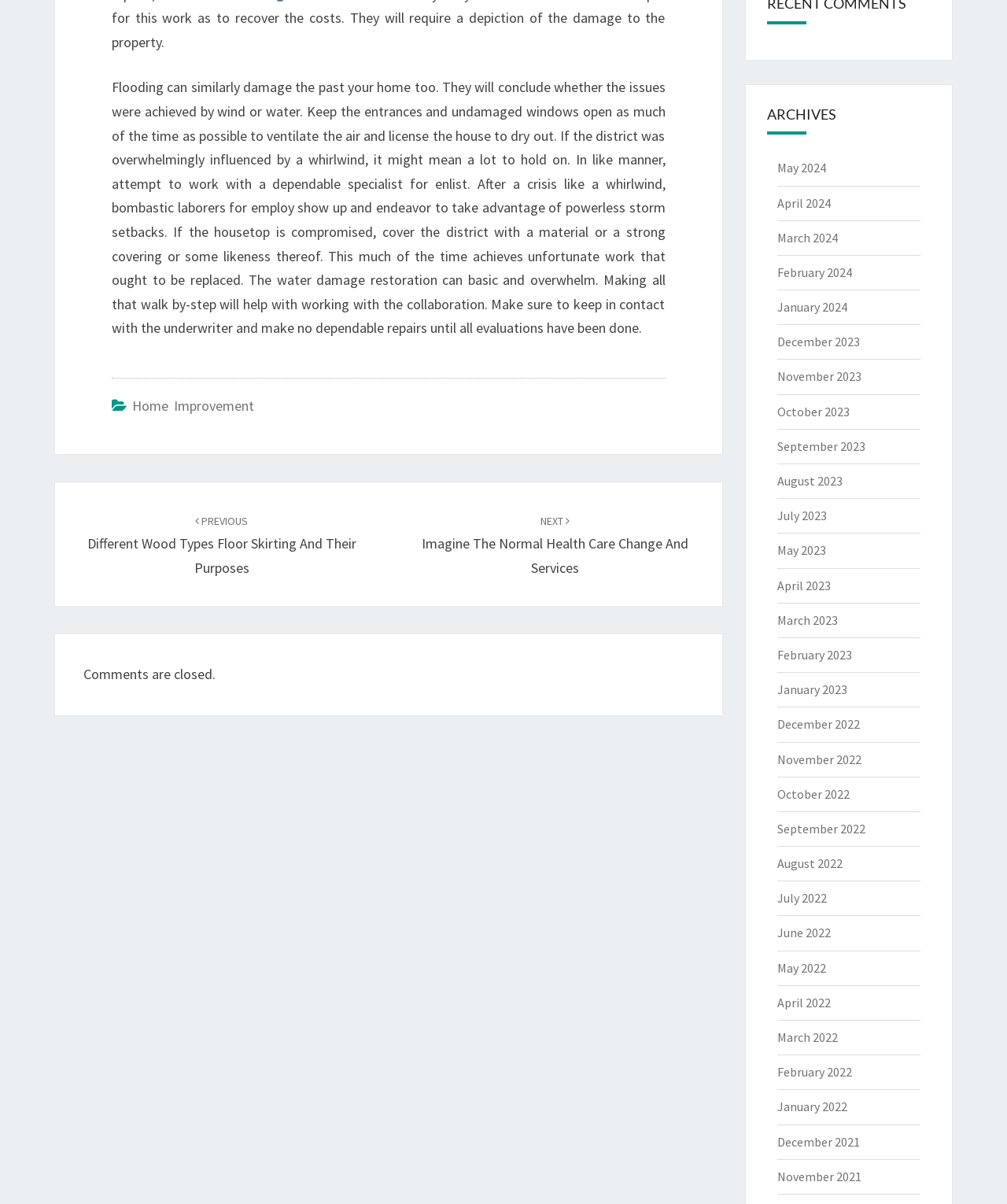Provide a one-word or short-phrase response to the question:
What is the navigation option below the article?

Previous and Next